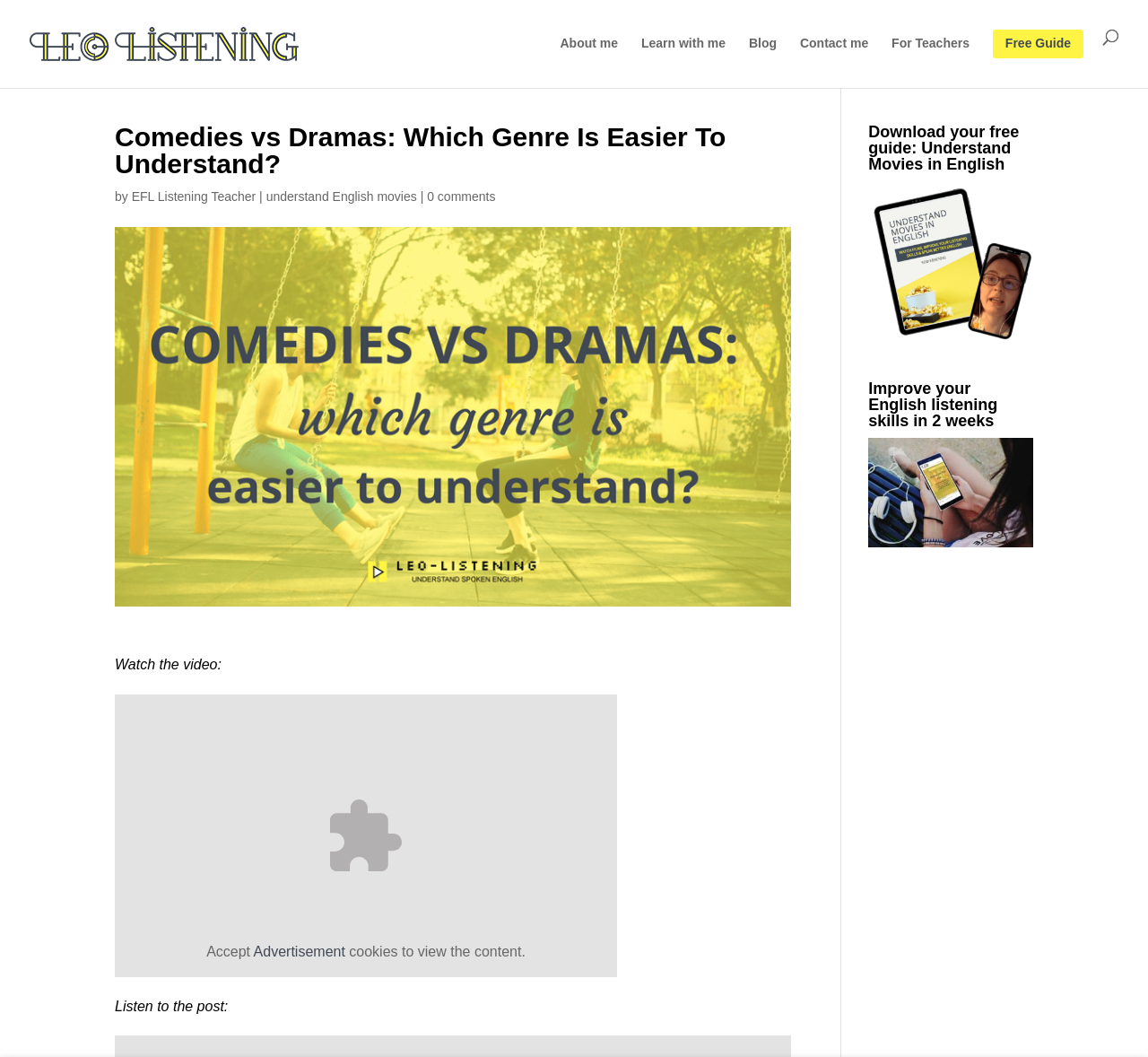Explain in detail what you observe on this webpage.

This webpage is about English listening skills, specifically discussing the difference between comedies and dramas in terms of understanding English. At the top left, there is a logo of "Leo Listening" with a link to the homepage. To the right of the logo, there are several links to other sections of the website, including "About me", "Learn with me", "Blog", "Contact me", "For Teachers", and "Free Guide".

Below the navigation links, there is a main heading that reads "Comedies vs Dramas: Which Genre Is Easier To Understand?" followed by the author's name and a link to "understand English movies". There is also a link to "0 comments" below the author's name.

The main content of the webpage is divided into two sections. On the left, there is a section with a heading "Watch the video:" and another section with a heading "Listen to the post:". On the right, there is a section with a heading "Download your free guide: Understand Movies in English" and a link to download the guide. Below this, there is another heading "Improve your English listening skills in 2 weeks" with a link and an image.

At the bottom of the webpage, there is a notification about accepting cookies to view the content.